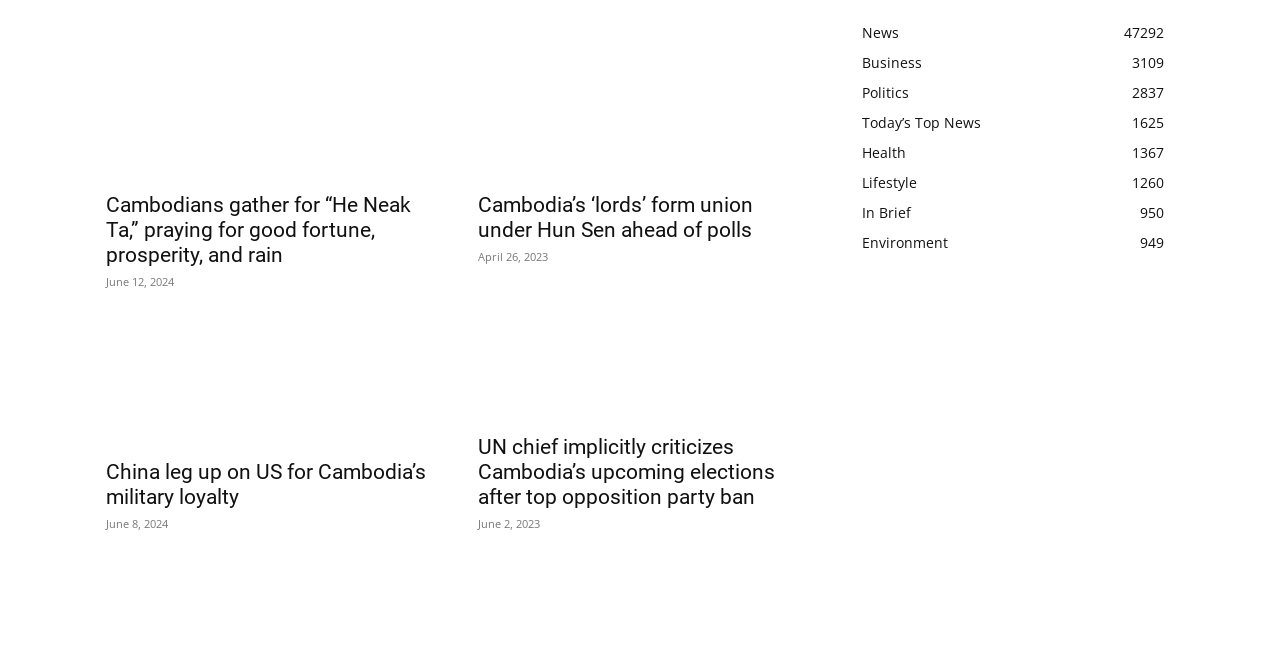Use a single word or phrase to answer the following:
What is the date of the first news article?

June 12, 2024